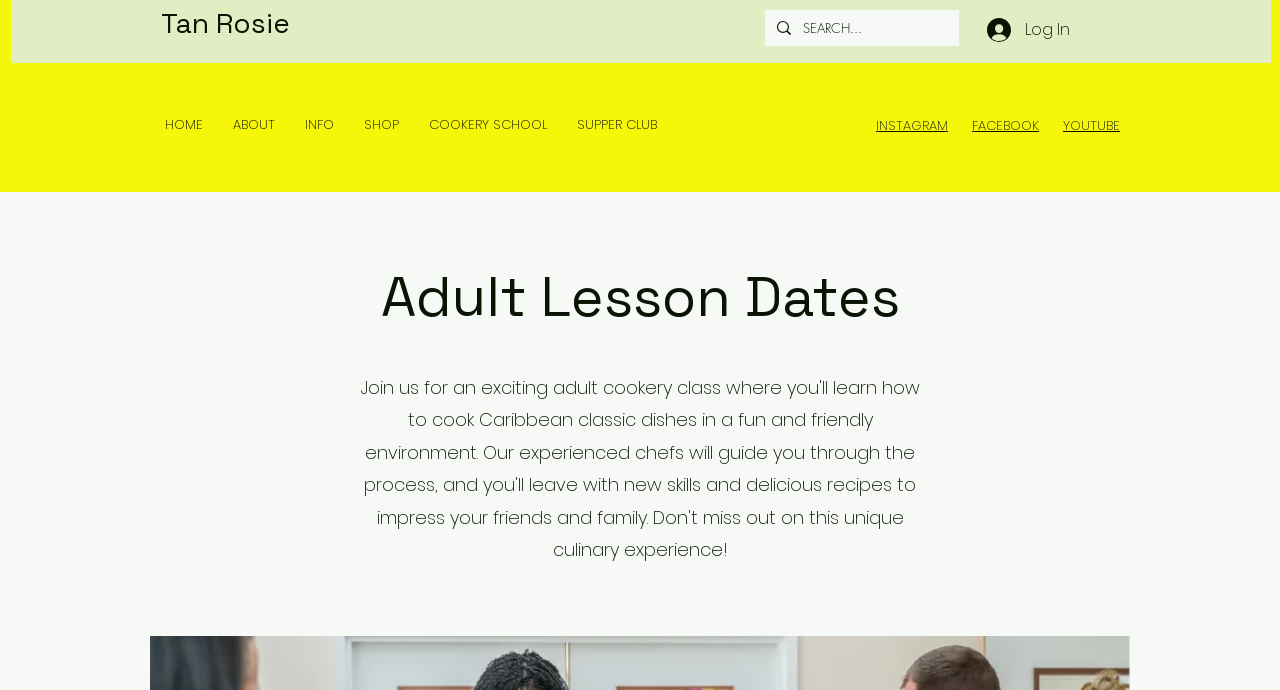Locate the bounding box coordinates of the clickable area to execute the instruction: "log in". Provide the coordinates as four float numbers between 0 and 1, represented as [left, top, right, bottom].

[0.76, 0.017, 0.847, 0.07]